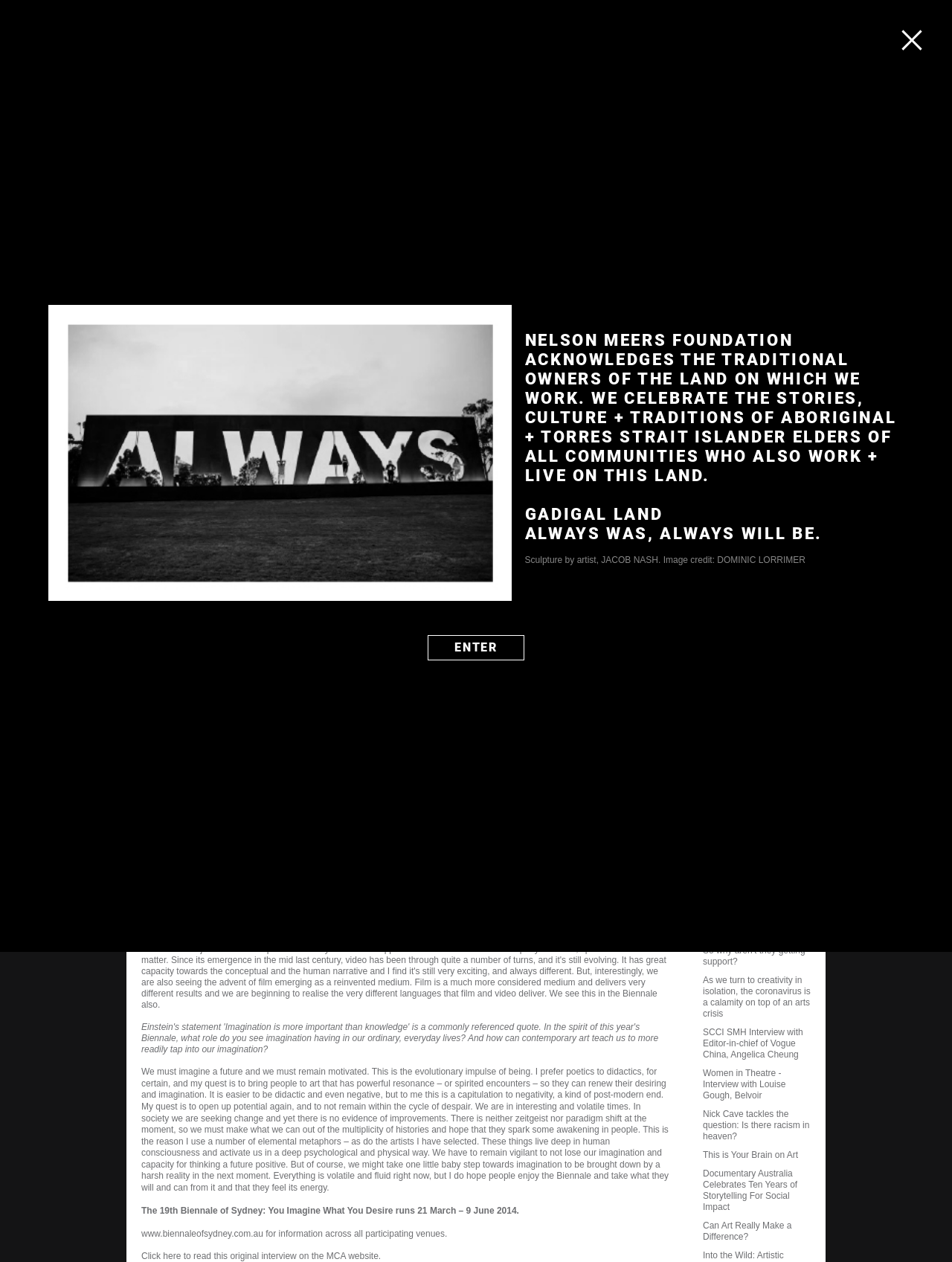Given the webpage screenshot and the description, determine the bounding box coordinates (top-left x, top-left y, bottom-right x, bottom-right y) that define the location of the UI element matching this description: alt="Nelson Meers Foundation"

[0.133, 0.009, 0.196, 0.059]